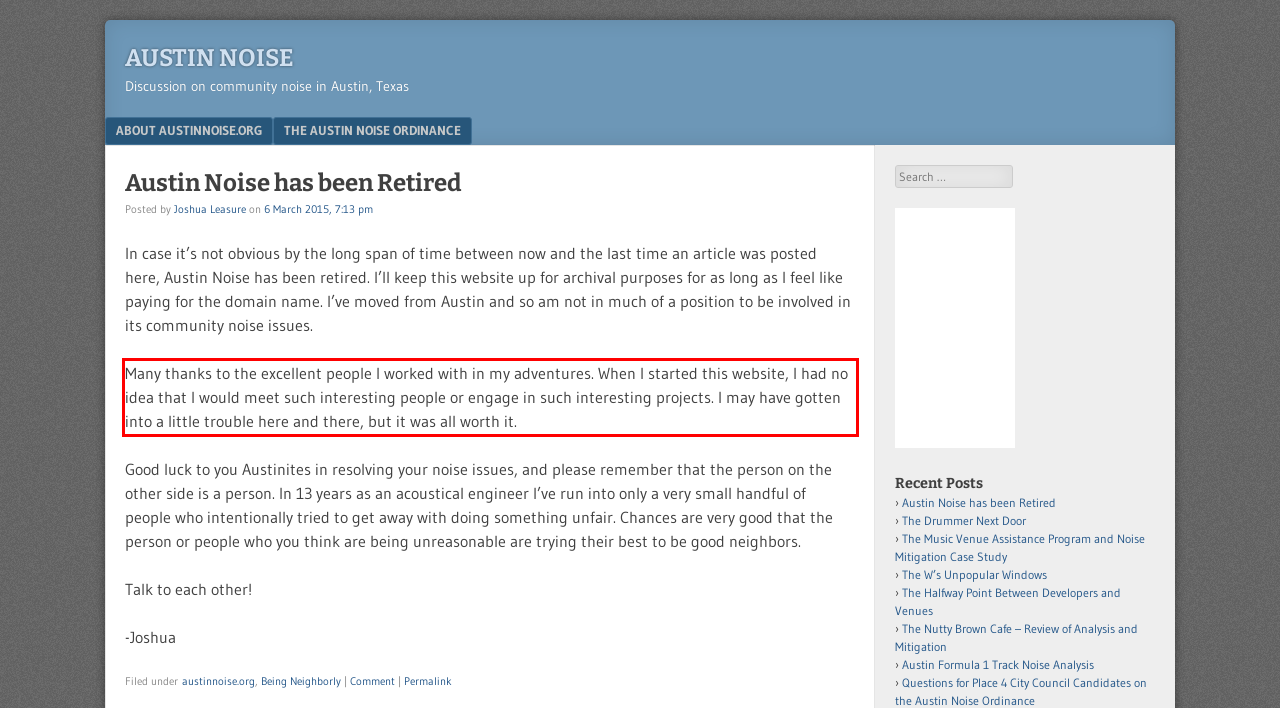You are presented with a screenshot containing a red rectangle. Extract the text found inside this red bounding box.

Many thanks to the excellent people I worked with in my adventures. When I started this website, I had no idea that I would meet such interesting people or engage in such interesting projects. I may have gotten into a little trouble here and there, but it was all worth it.